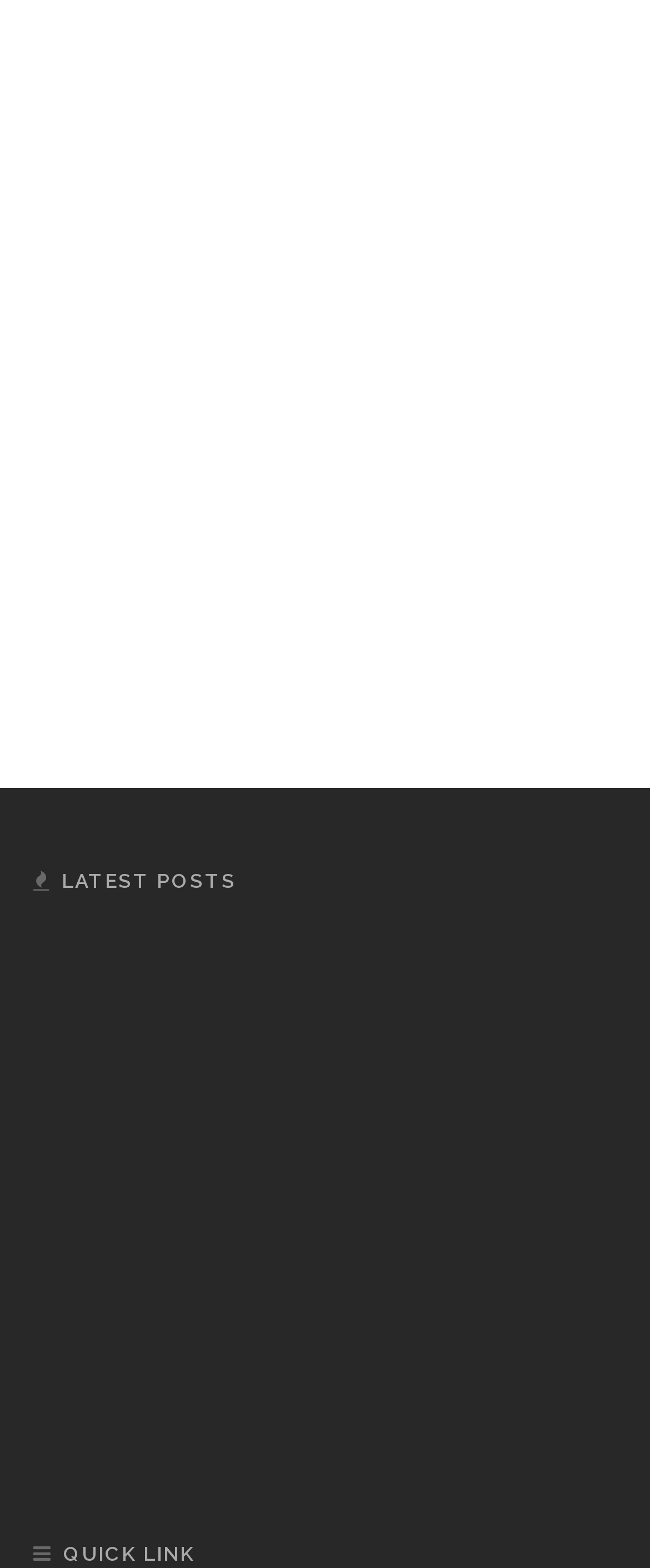Please determine the bounding box coordinates of the element to click in order to execute the following instruction: "View 'Luxury Living Redefined: Step Inside Novo EC Place Today'". The coordinates should be four float numbers between 0 and 1, specified as [left, top, right, bottom].

[0.051, 0.386, 0.256, 0.403]